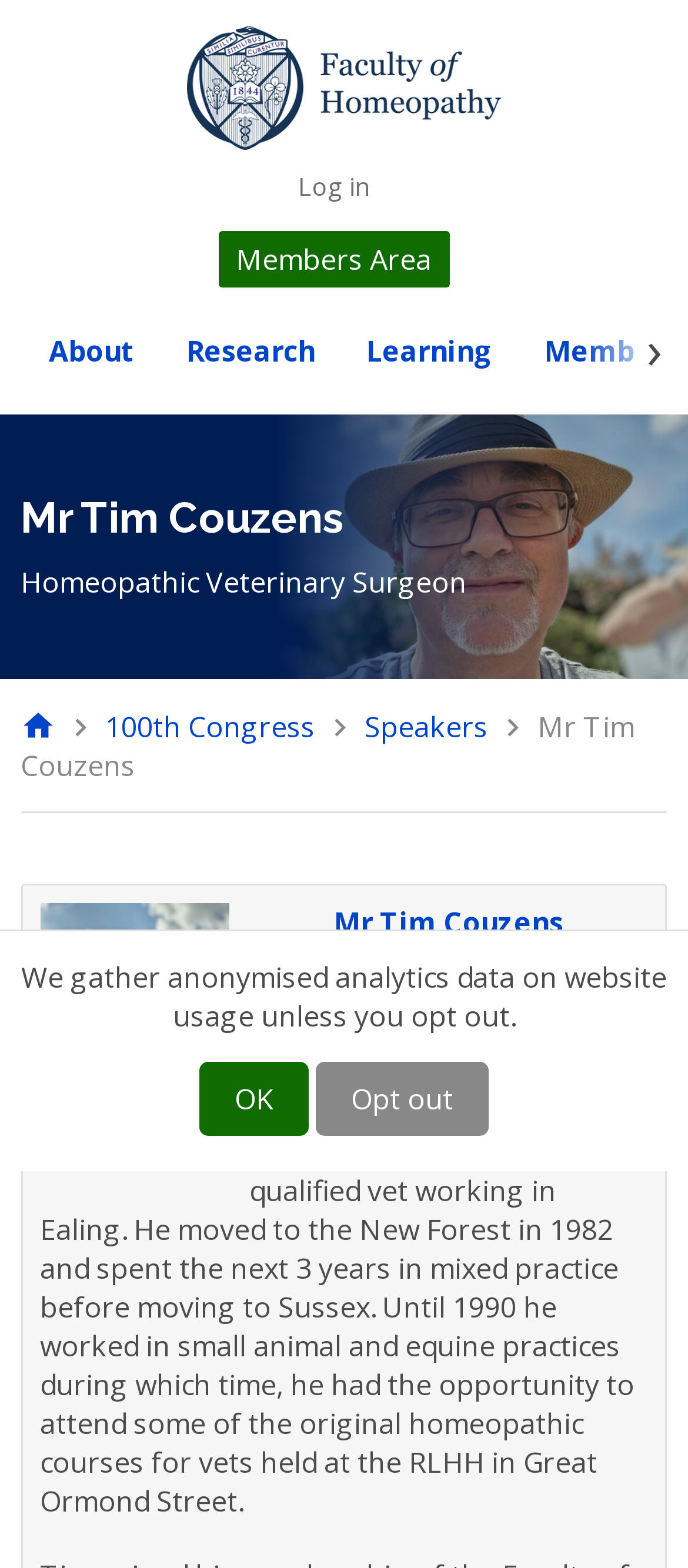What is the profession of Mr Tim Couzens?
Look at the image and construct a detailed response to the question.

I determined the answer by looking at the StaticText element with the text 'Homeopathic Veterinary Surgeon' which is located below the heading 'Mr Tim Couzens'.